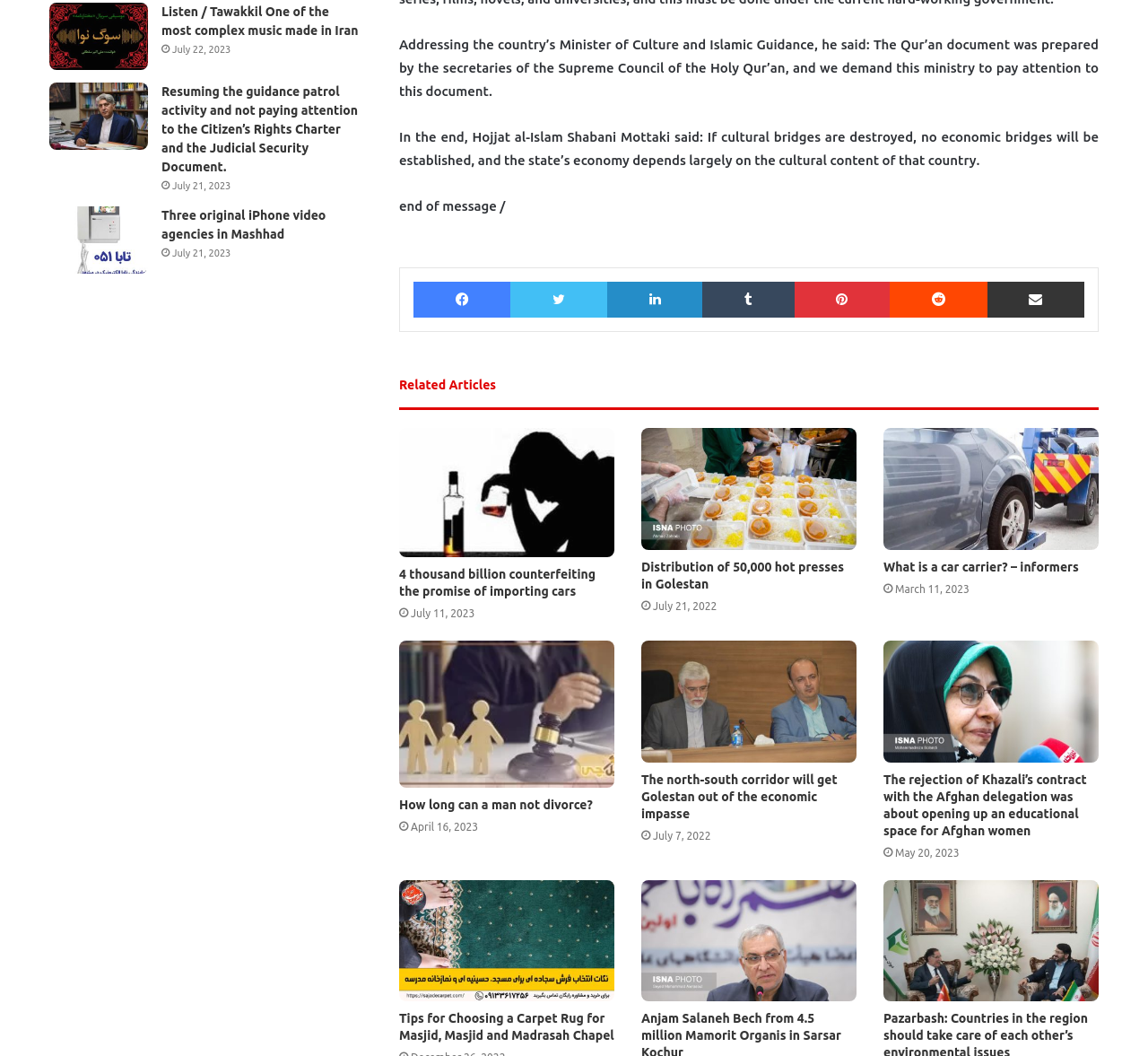Give a concise answer of one word or phrase to the question: 
How many images are associated with the related articles?

9